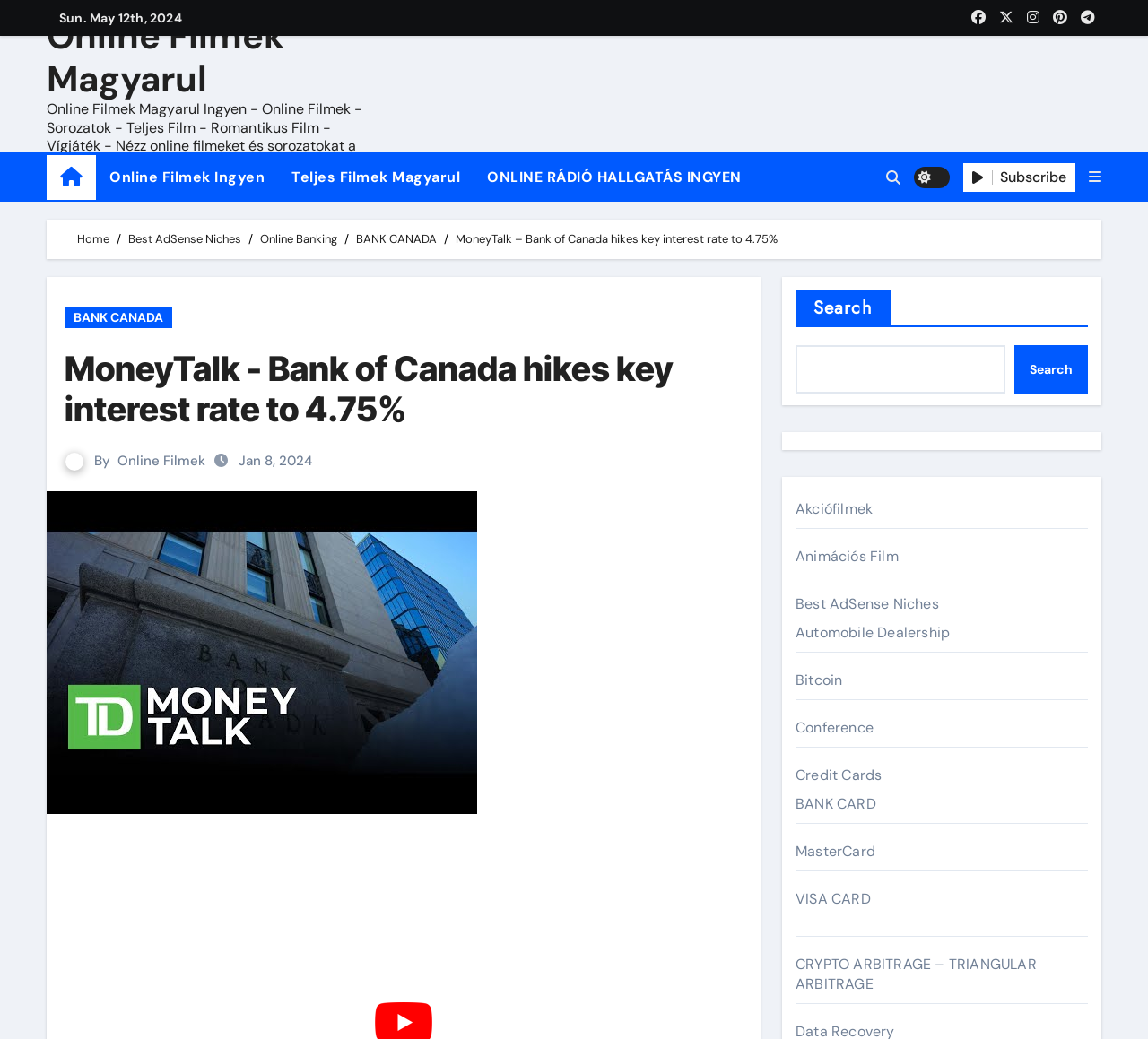Give a full account of the webpage's elements and their arrangement.

The webpage appears to be a video page from BNN Bloomberg, featuring a discussion with James Orlando, Senior Economist at TD, about the Bank of Canada's rate decision. 

At the top of the page, there is a date "Sun. May 12th, 2024" and a series of social media links. Below that, there is a title "MoneyTalk - Bank of Canada hikes key interest rate to 4.75%" and a breadcrumb navigation menu with links to "Home", "Best AdSense Niches", "Online Banking", "BANK CANADA", and the current page. 

On the left side of the page, there is a sidebar with links to various categories, including "Online Filmek Ingyen", "Teljes Filmek Magyarul", and "ONLINE RÁDIÓ HALLGATÁS INGYEN". 

The main content area features a video with a title "MoneyTalk - Bank of Canada hikes key interest rate to 4.75%" and a description "James Orlando, Senior Economist at TD joins MoneyTalk to discuss the reverberations of the BOC’s rate decision." Below the video, there is a search bar and a list of links to related topics, including "Akciófilmek", "Animációs Film", "Best AdSense Niches", and others.